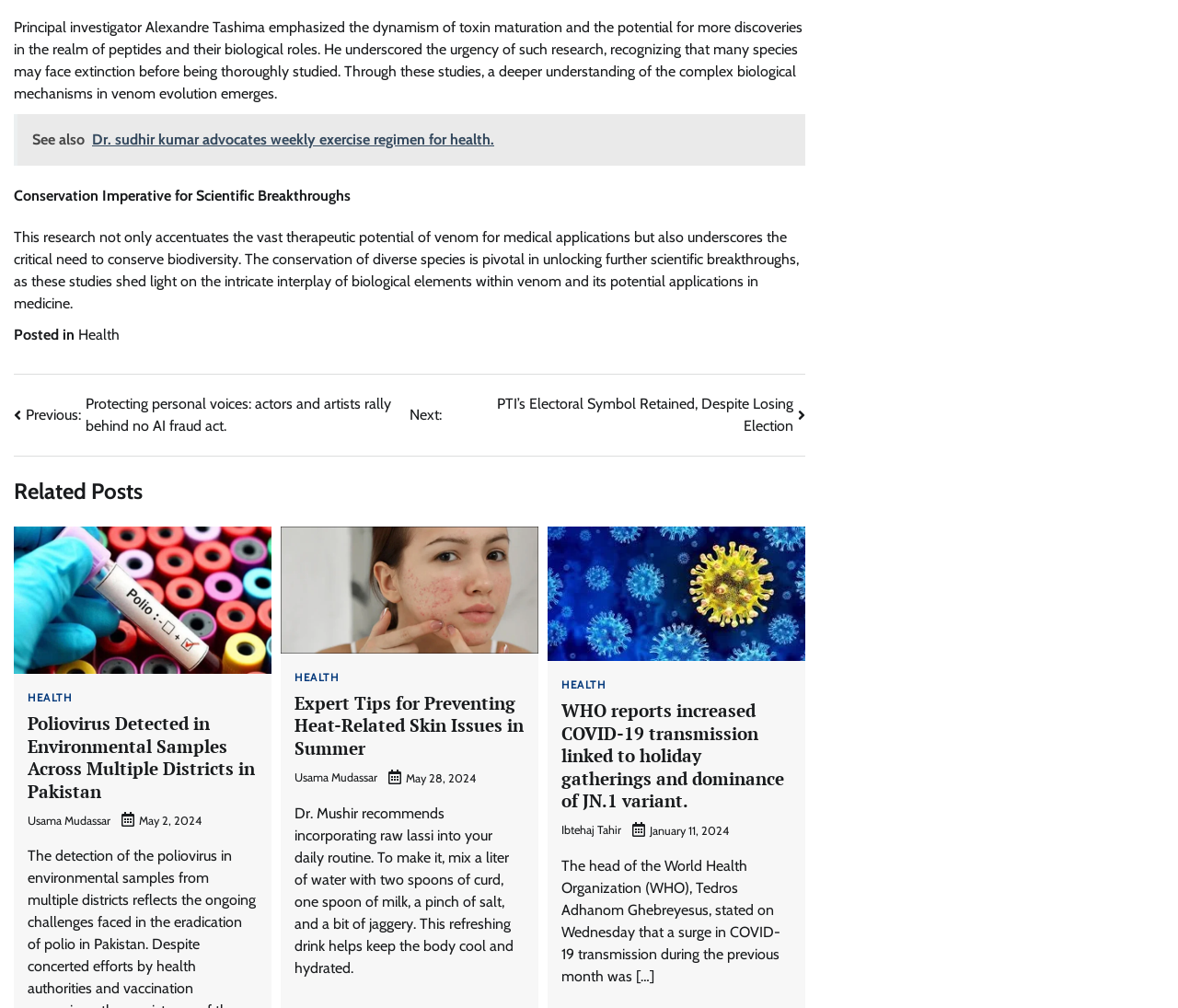Specify the bounding box coordinates of the area to click in order to execute this command: 'Click on 'HEALTH''. The coordinates should consist of four float numbers ranging from 0 to 1, and should be formatted as [left, top, right, bottom].

[0.023, 0.687, 0.061, 0.698]